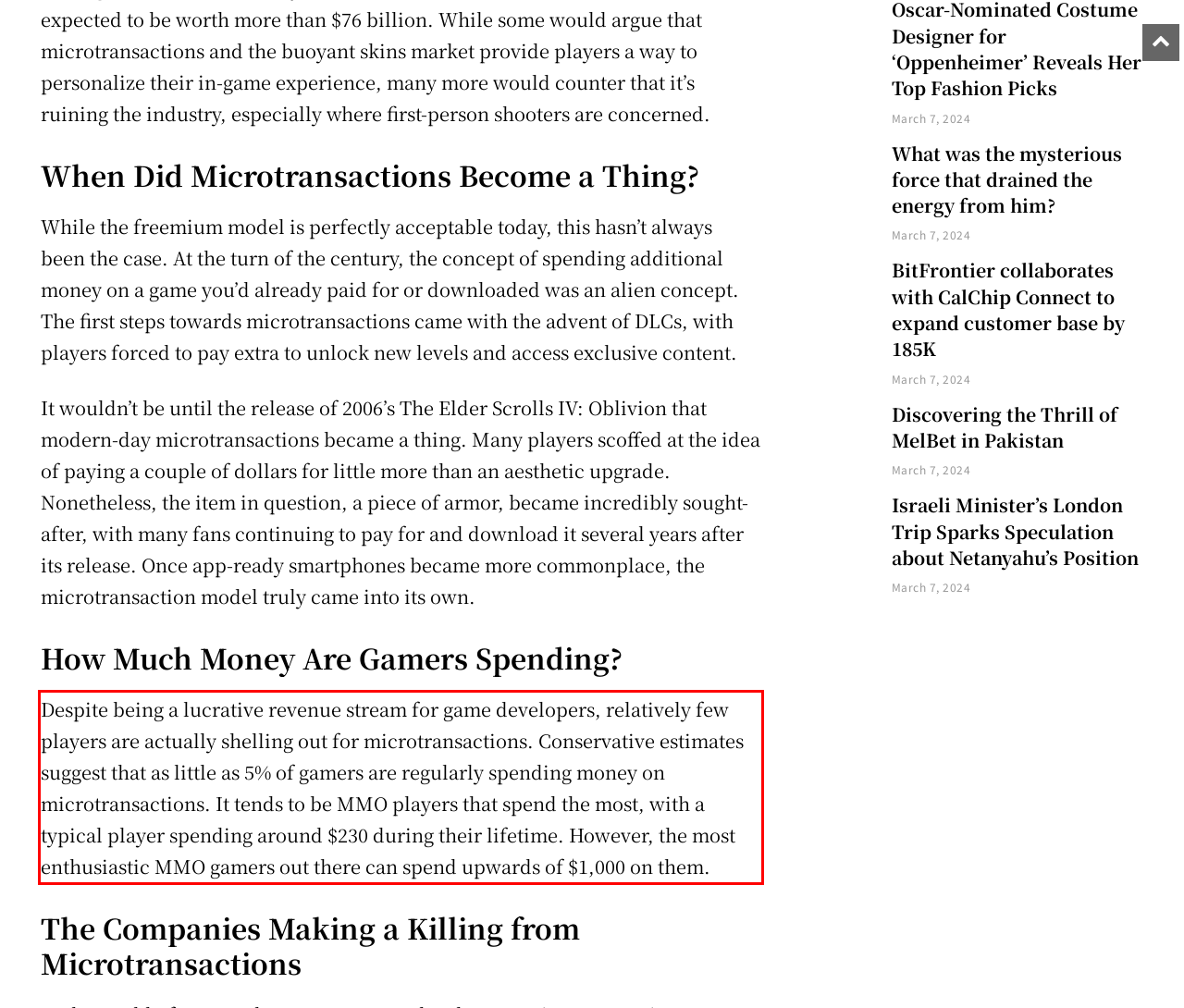Examine the screenshot of the webpage, locate the red bounding box, and perform OCR to extract the text contained within it.

Despite being a lucrative revenue stream for game developers, relatively few players are actually shelling out for microtransactions. Conservative estimates suggest that as little as 5% of gamers are regularly spending money on microtransactions. It tends to be MMO players that spend the most, with a typical player spending around $230 during their lifetime. However, the most enthusiastic MMO gamers out there can spend upwards of $1,000 on them.